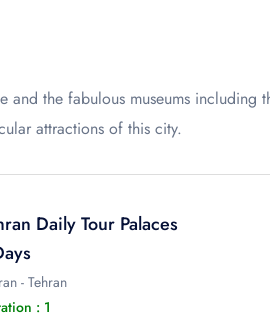Answer the question using only one word or a concise phrase: What is the purpose of the tour description?

To entice travelers